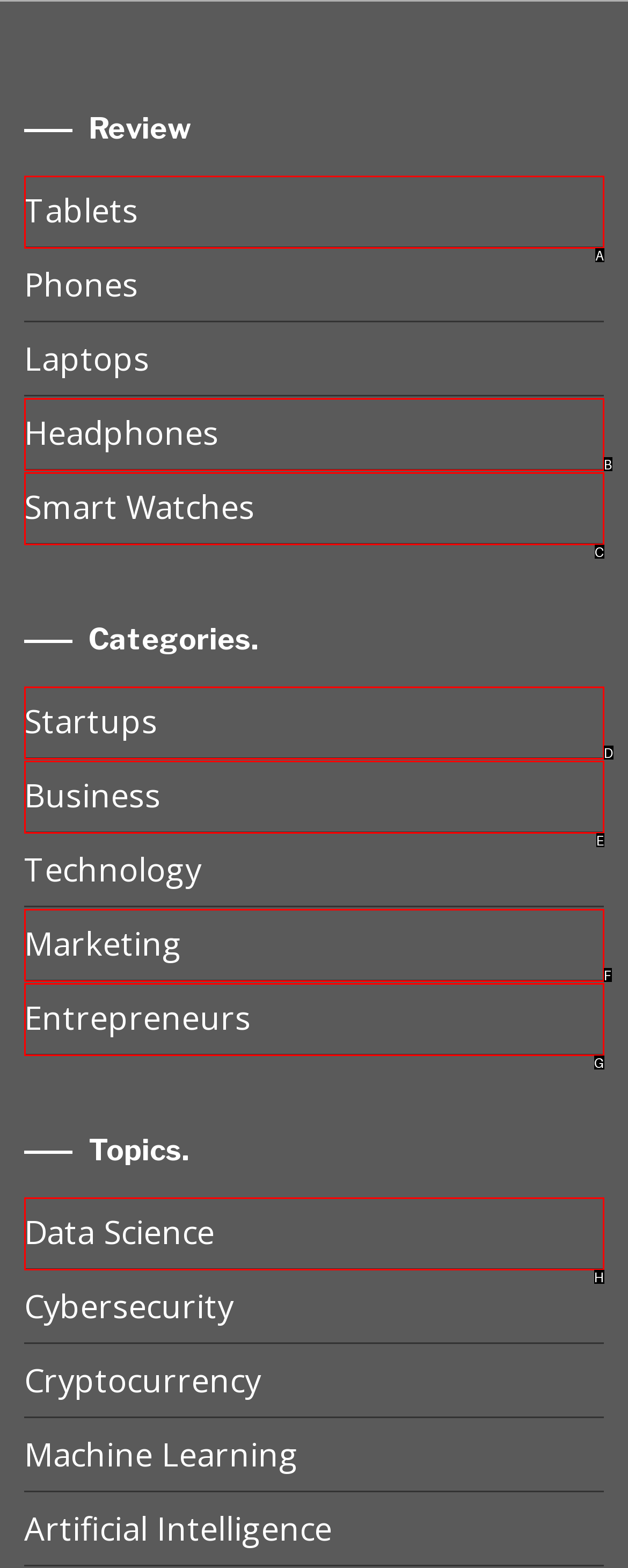Given the description: Data Science
Identify the letter of the matching UI element from the options.

H